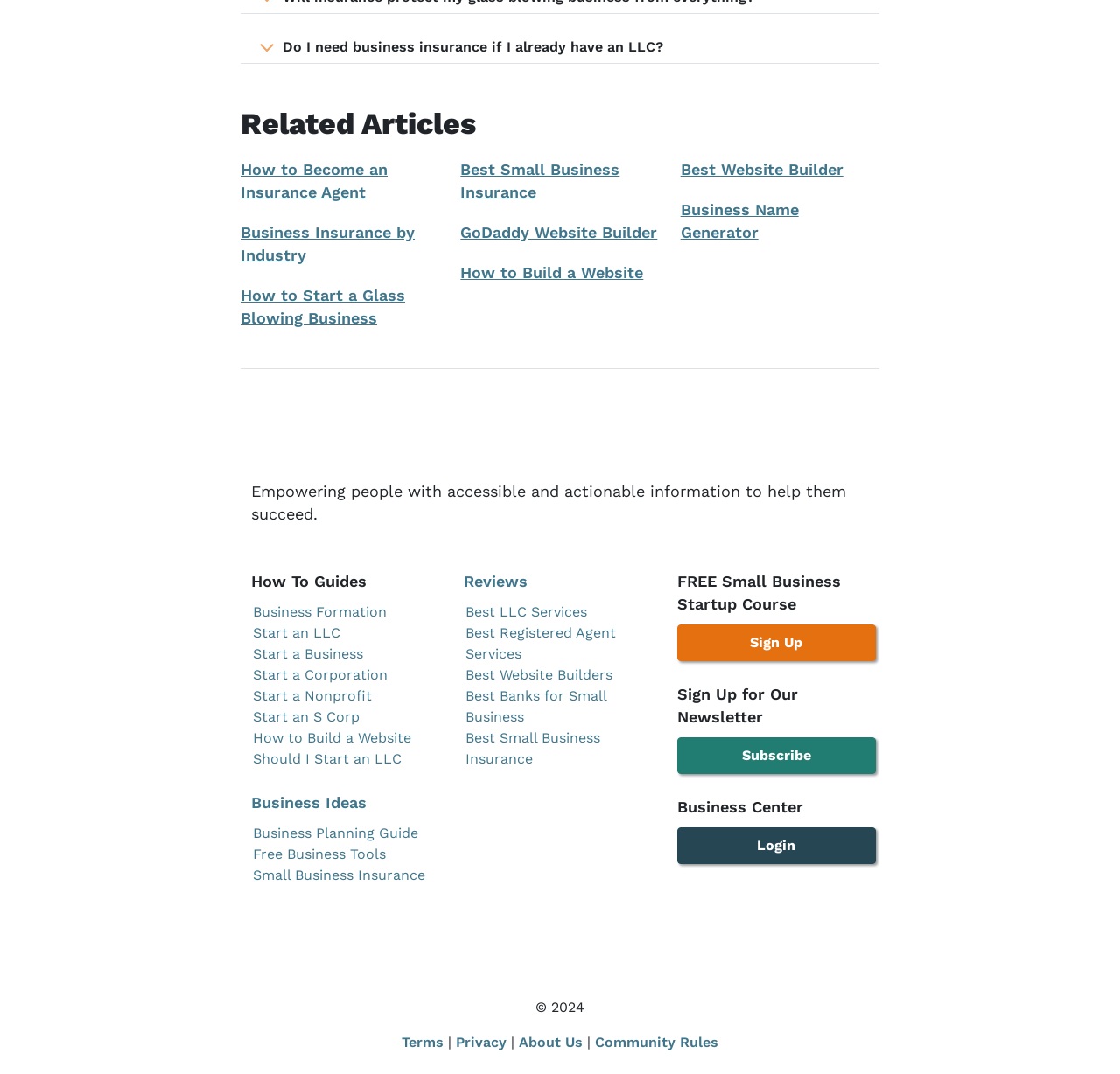Extract the bounding box coordinates for the UI element described by the text: "Business Insurance by Industry". The coordinates should be in the form of [left, top, right, bottom] with values between 0 and 1.

[0.215, 0.208, 0.37, 0.246]